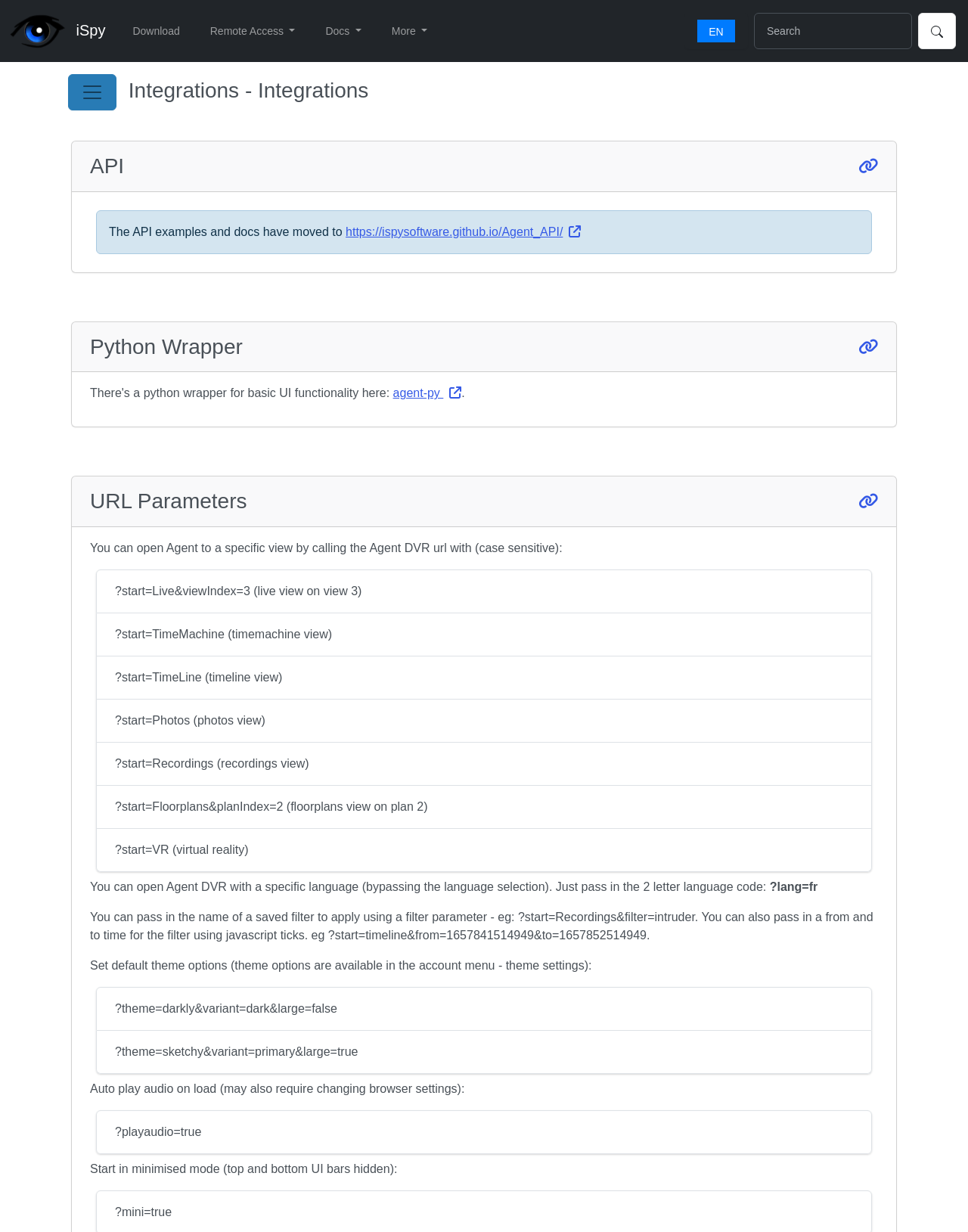Please determine the bounding box coordinates for the element with the description: "parent_node: EN aria-label="Search" name="q" placeholder="Search"".

[0.779, 0.01, 0.942, 0.04]